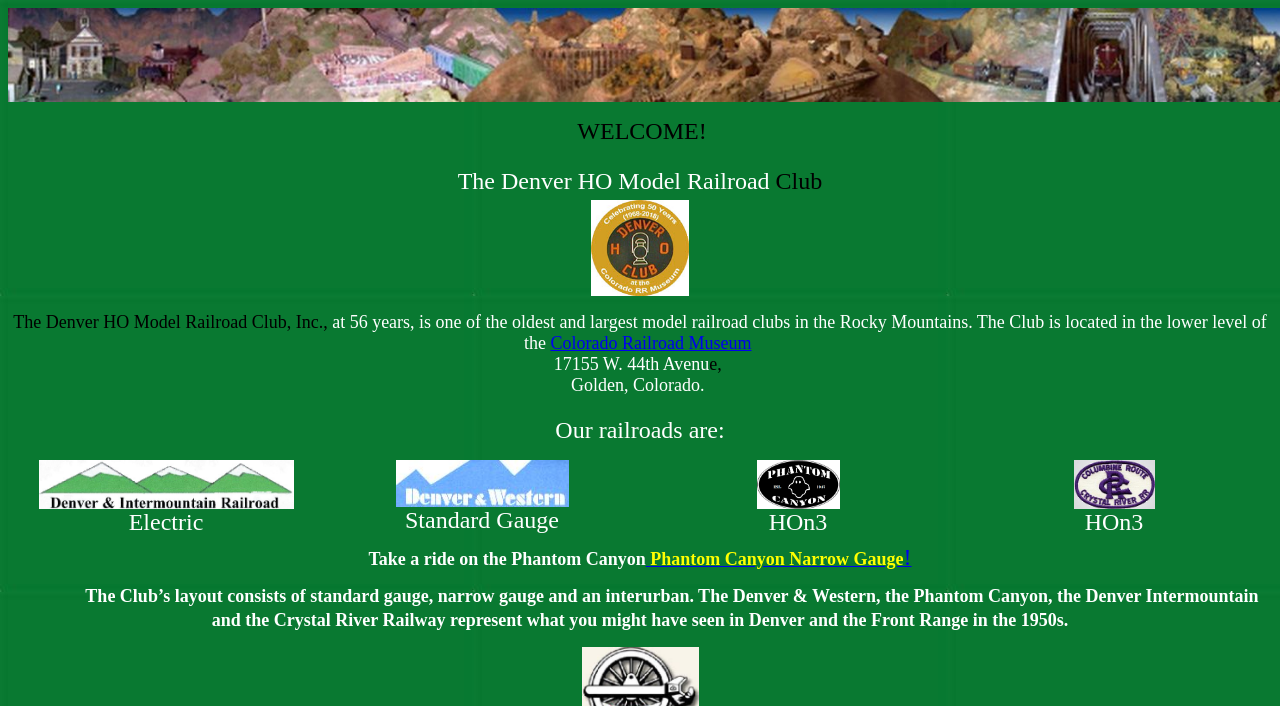Please answer the following question using a single word or phrase: What is the name of the narrow gauge railway mentioned in the club's layout?

Phantom Canyon Narrow Gauge